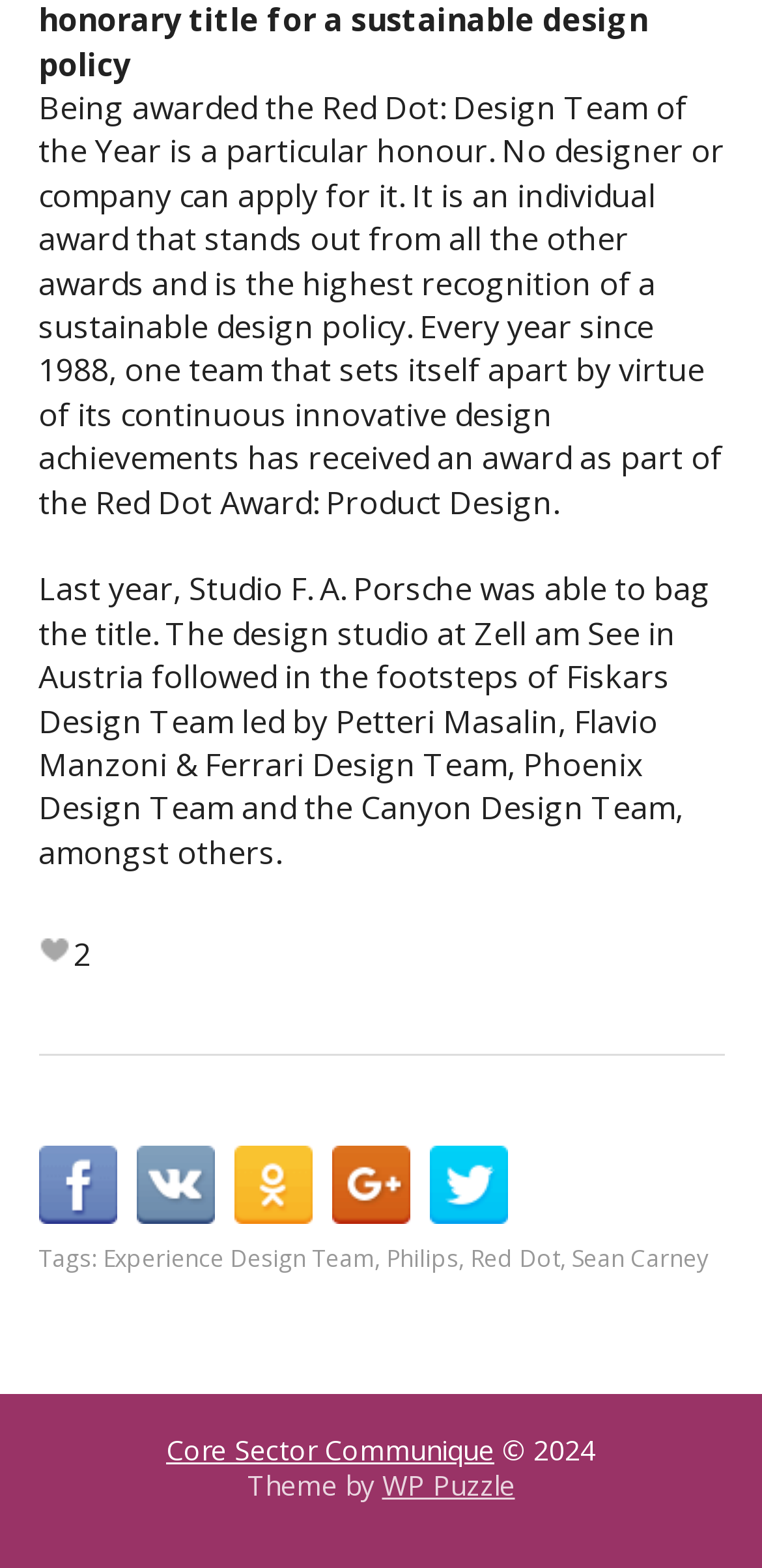Please identify the coordinates of the bounding box that should be clicked to fulfill this instruction: "Learn about energy efficient windows".

None